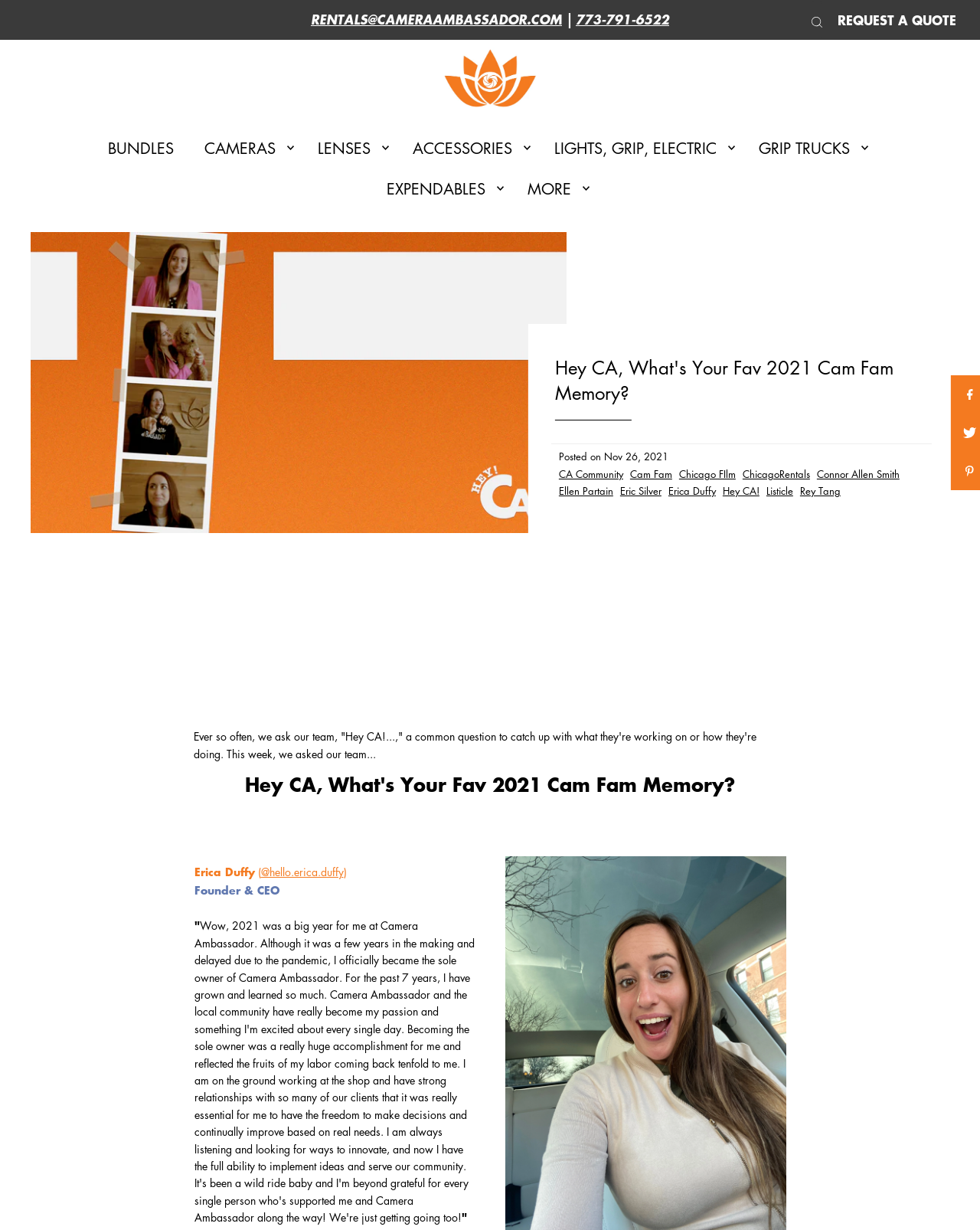What is the phone number to contact Camera Ambassador Rentals?
Provide a detailed answer to the question, using the image to inform your response.

I found the phone number by looking at the top navigation bar, where I saw a link with the phone number '773-791-6522'.